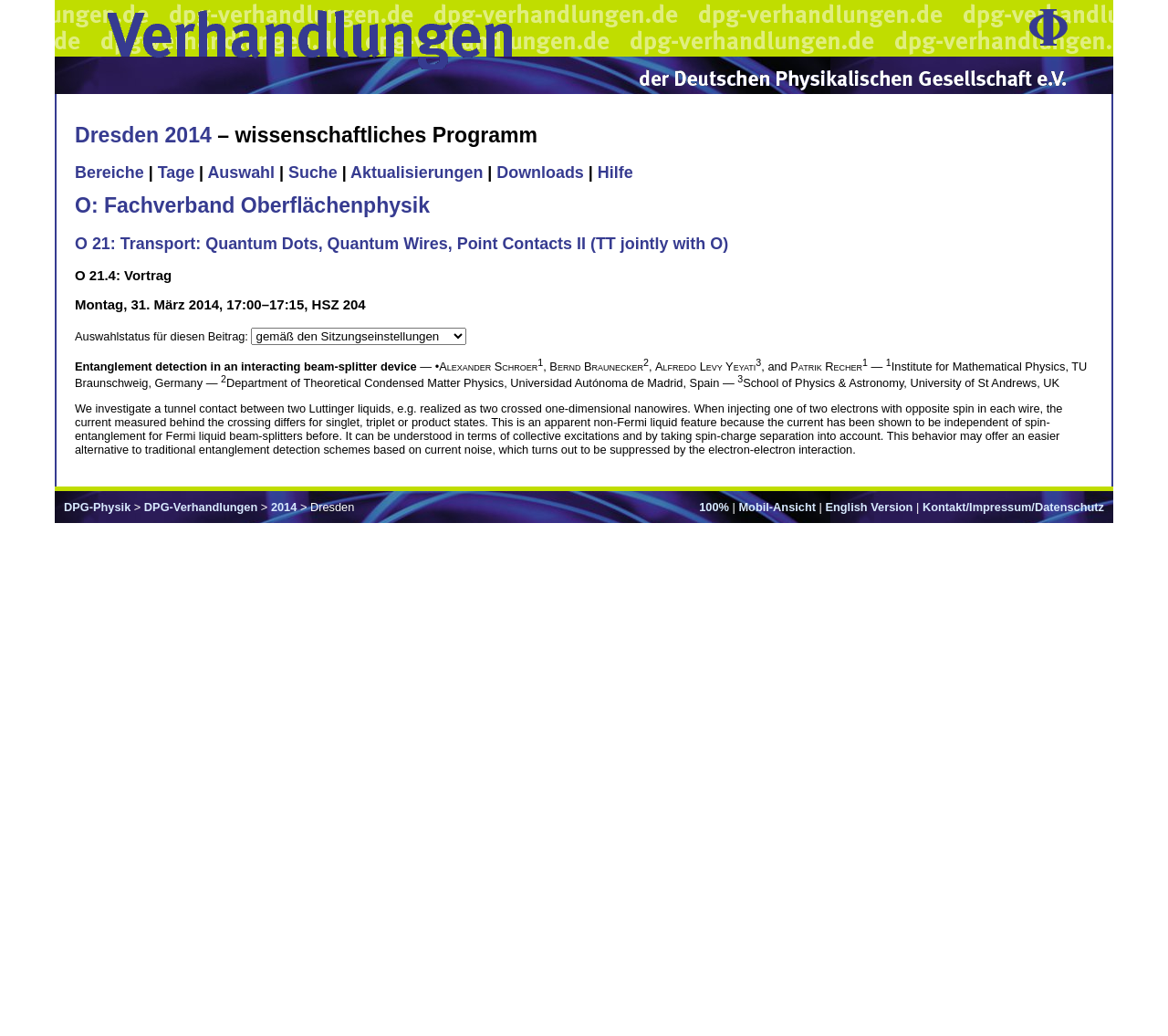What is the name of the conference?
Please respond to the question with a detailed and well-explained answer.

I found the answer by looking at the heading 'Dresden 2014 – wissenschaftliches Programm' which suggests that the conference is named Dresden 2014.